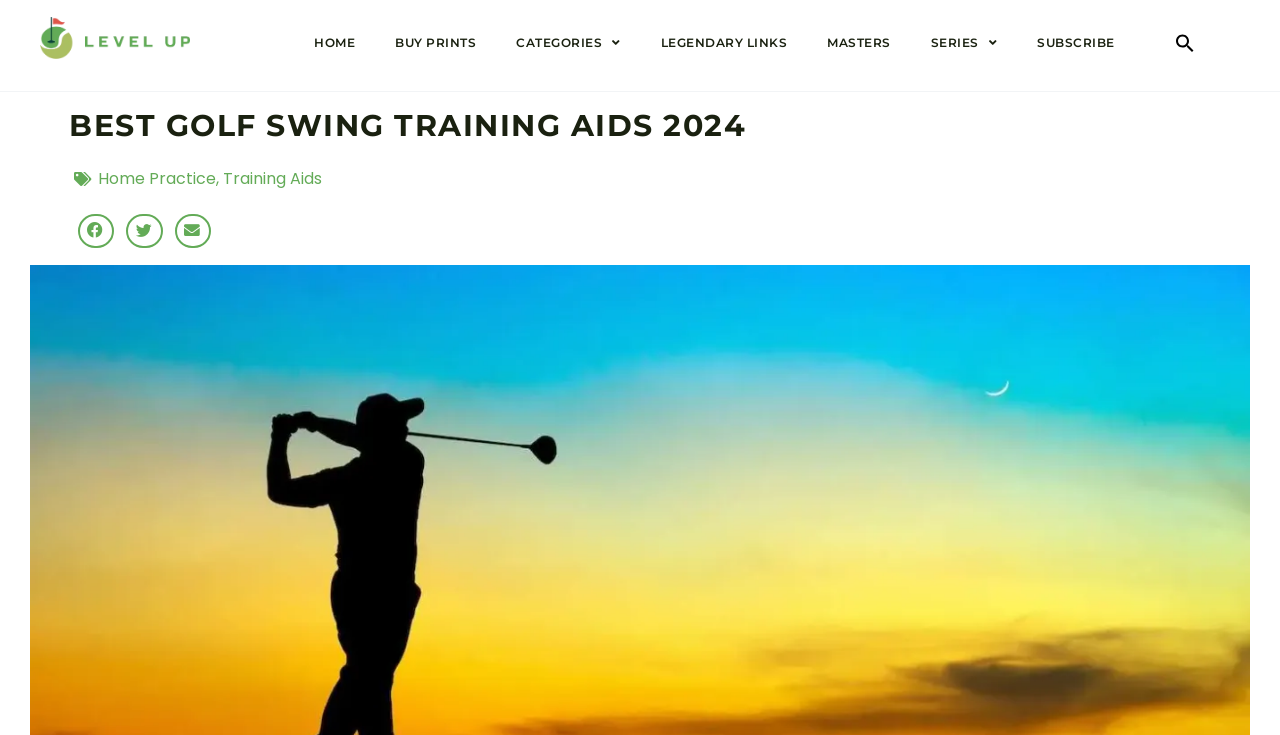Determine the bounding box coordinates of the target area to click to execute the following instruction: "Click on the 'LEGENDARY LINKS' link."

[0.516, 0.027, 0.615, 0.09]